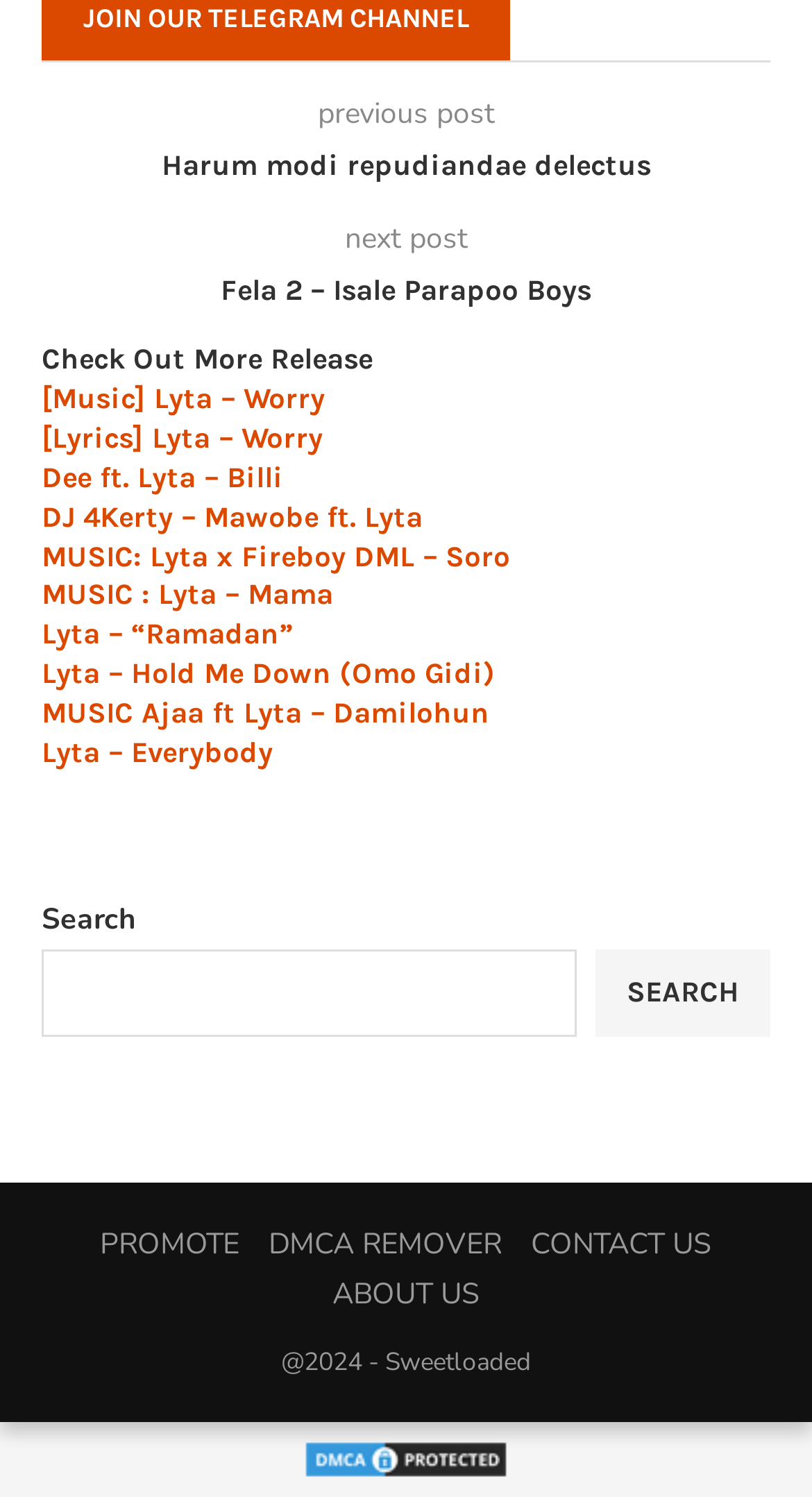Locate the bounding box coordinates of the clickable region necessary to complete the following instruction: "click on previous post". Provide the coordinates in the format of four float numbers between 0 and 1, i.e., [left, top, right, bottom].

[0.391, 0.063, 0.609, 0.089]